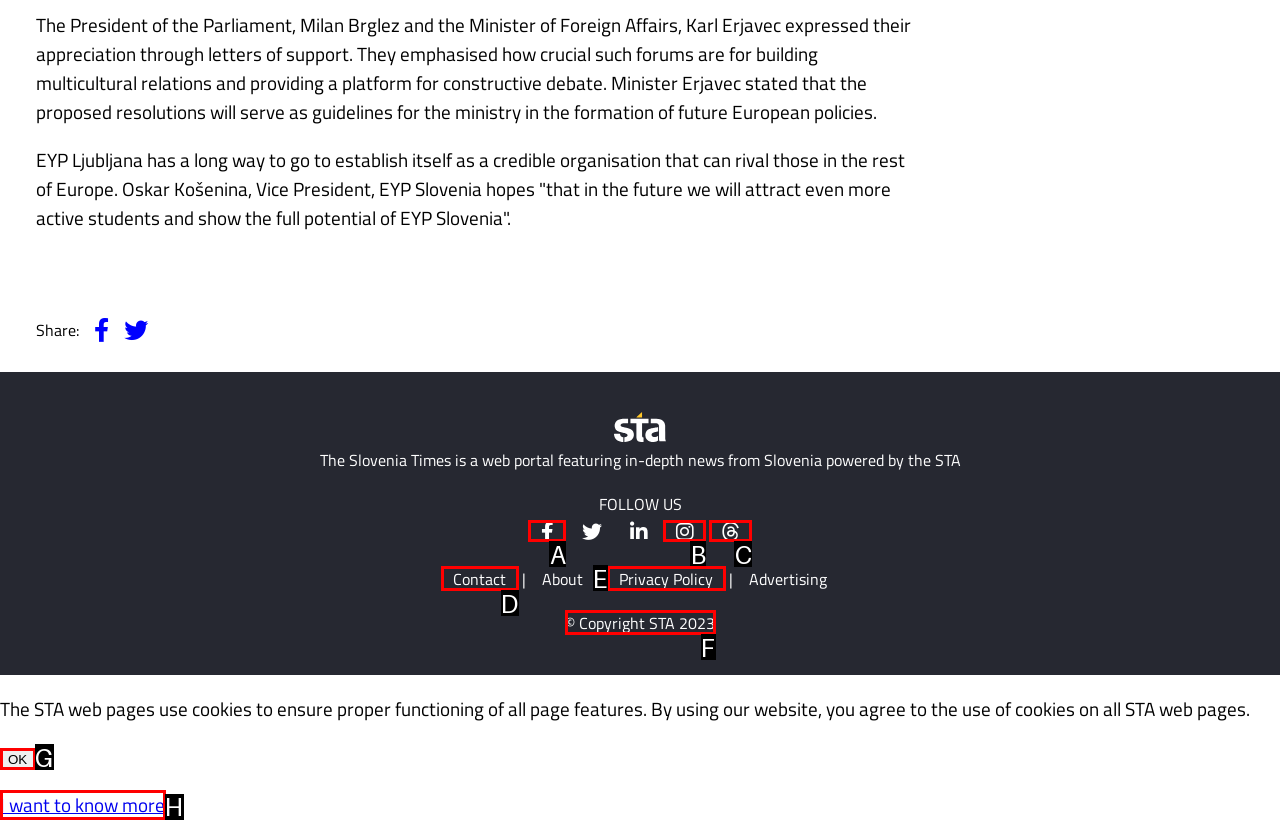From the given options, find the HTML element that fits the description: Privacy Policy. Reply with the letter of the chosen element.

E